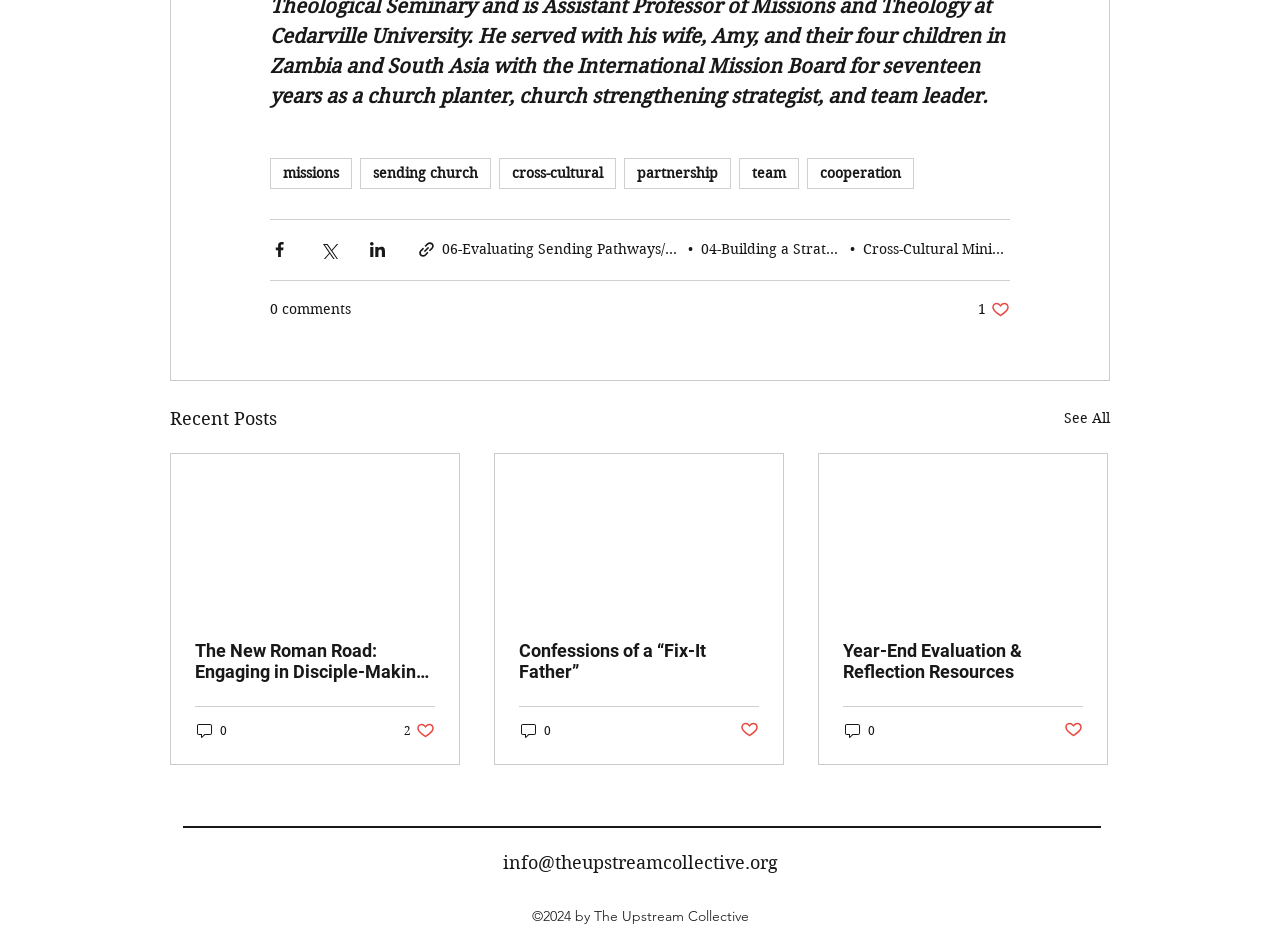Extract the bounding box of the UI element described as: "0".

[0.152, 0.776, 0.179, 0.797]